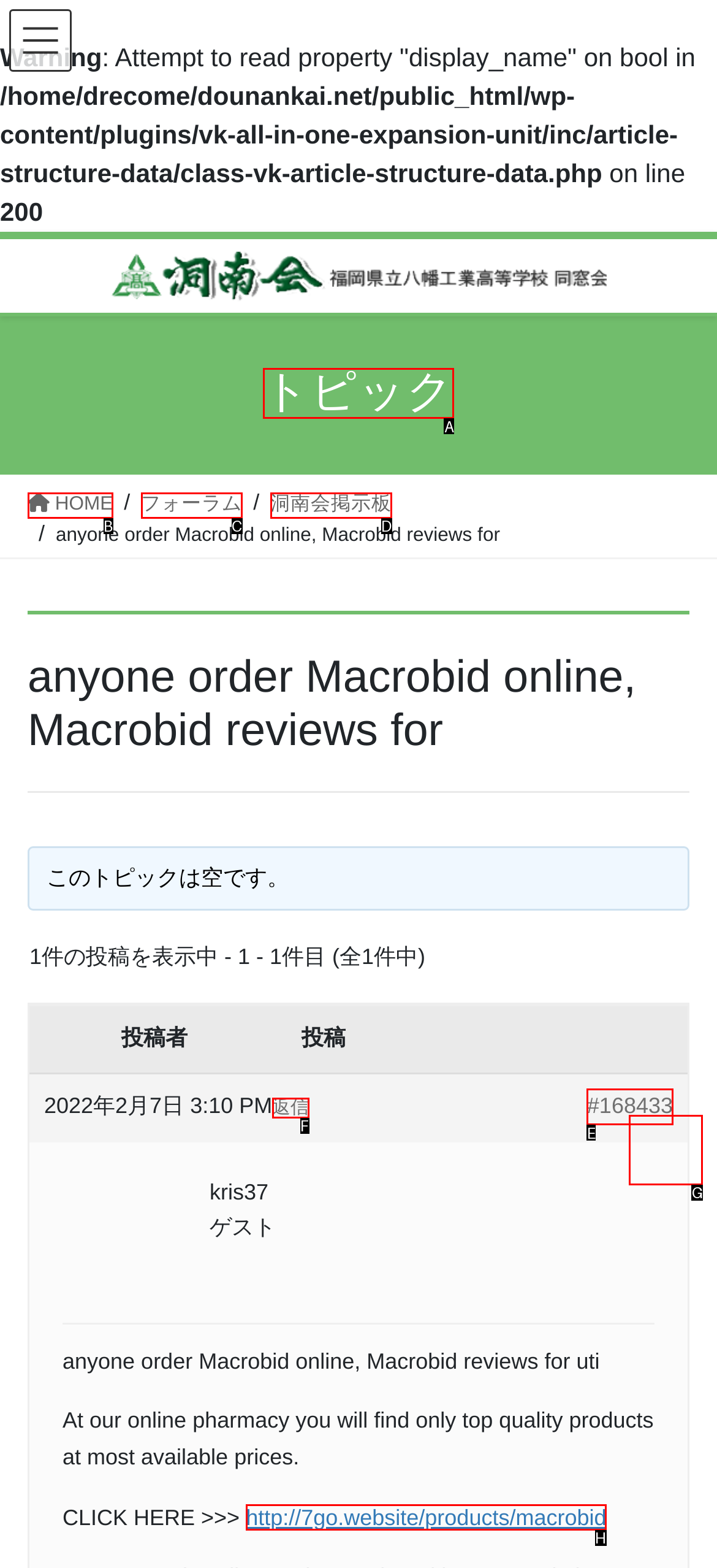Decide which UI element to click to accomplish the task: view the topic
Respond with the corresponding option letter.

A